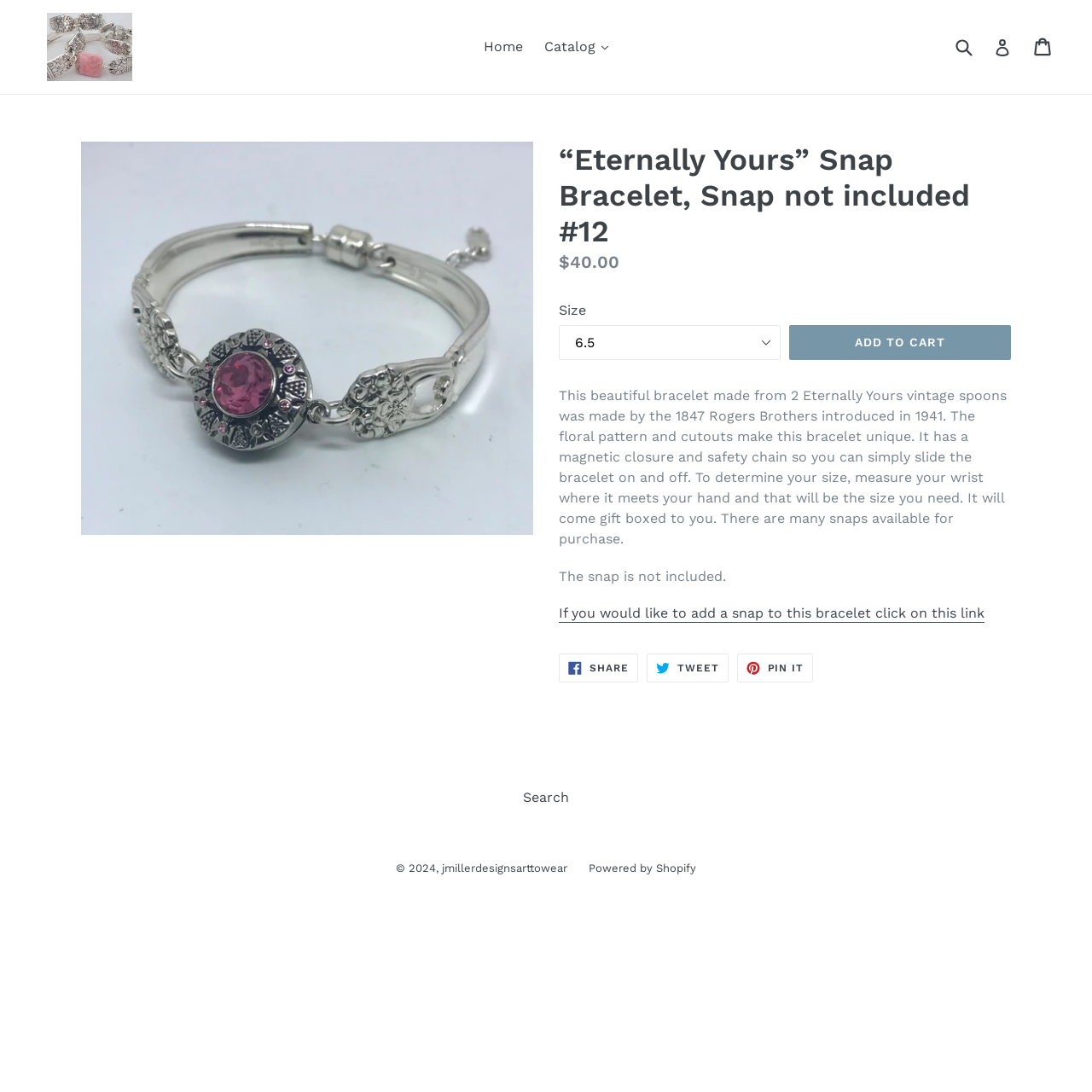Explain the features and main sections of the webpage comprehensively.

This webpage is an e-commerce product page for a unique bracelet called "Eternally Yours" Snap Bracelet. At the top, there is a navigation bar with links to "Home", "Catalog", "Log in", and "Cart". On the right side of the navigation bar, there is a search box with a submit button.

Below the navigation bar, there is a large image of the bracelet, taking up about half of the page's width. To the right of the image, there is a product title, "“Eternally Yours” Snap Bracelet, Snap not included #12", followed by the regular price of $40.00. 

Underneath the price, there is a section for selecting the size of the bracelet, with a dropdown menu and an "ADD TO CART" button. Below this section, there is a detailed product description, which explains the features of the bracelet, including its magnetic closure, safety chain, and gift box packaging. The description also mentions that the snap is not included and provides a link to purchase one.

Further down, there are social media links to share the product on Facebook, Twitter, and Pinterest. At the bottom of the page, there is a copyright notice, a link to the website's search function, and a link to the website's powered-by Shopify information.